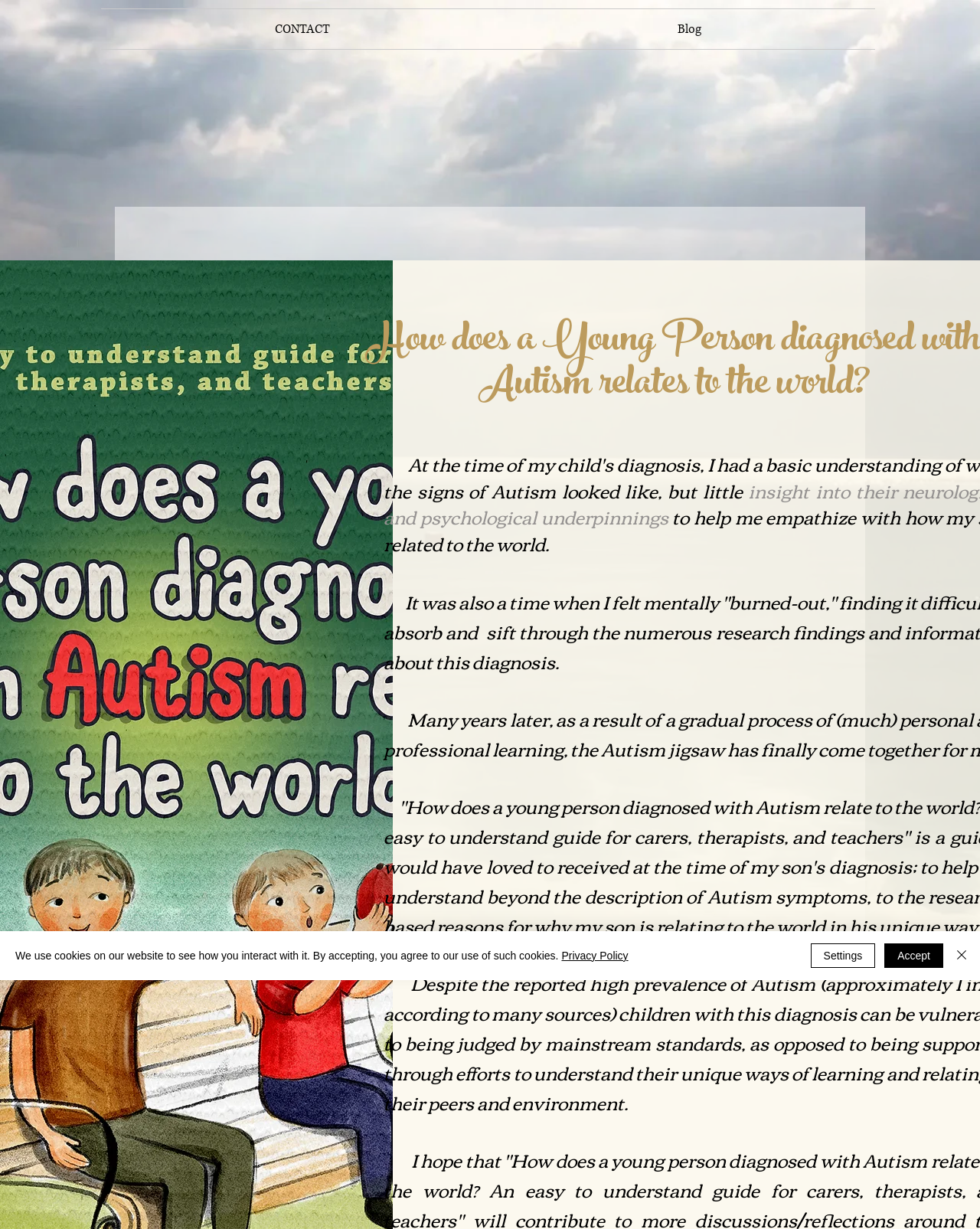What is the text of the static text element at the top of the page?
Please provide a comprehensive and detailed answer to the question.

The static text element at the top of the page has the text '165929897478267', which appears to be a numerical identifier or code.